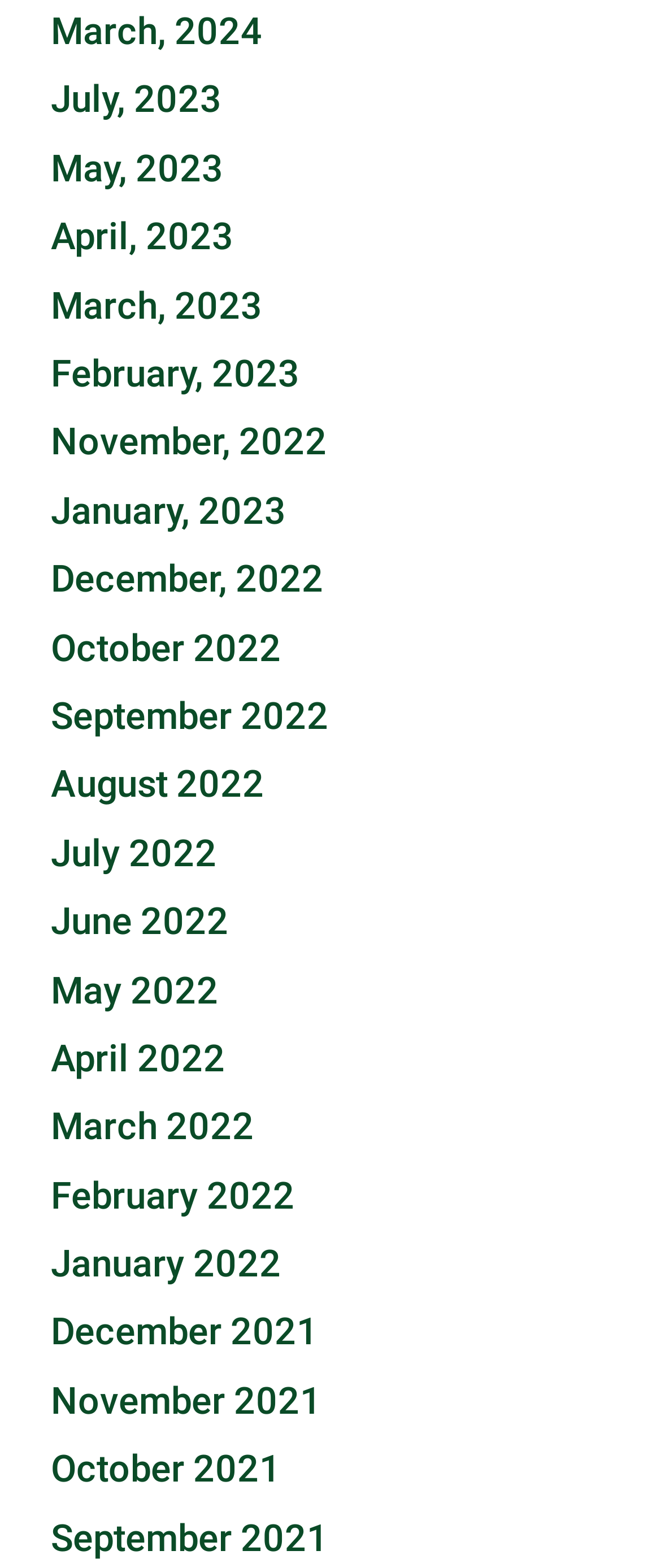Respond to the question below with a single word or phrase:
How many links are there on this webpage?

21